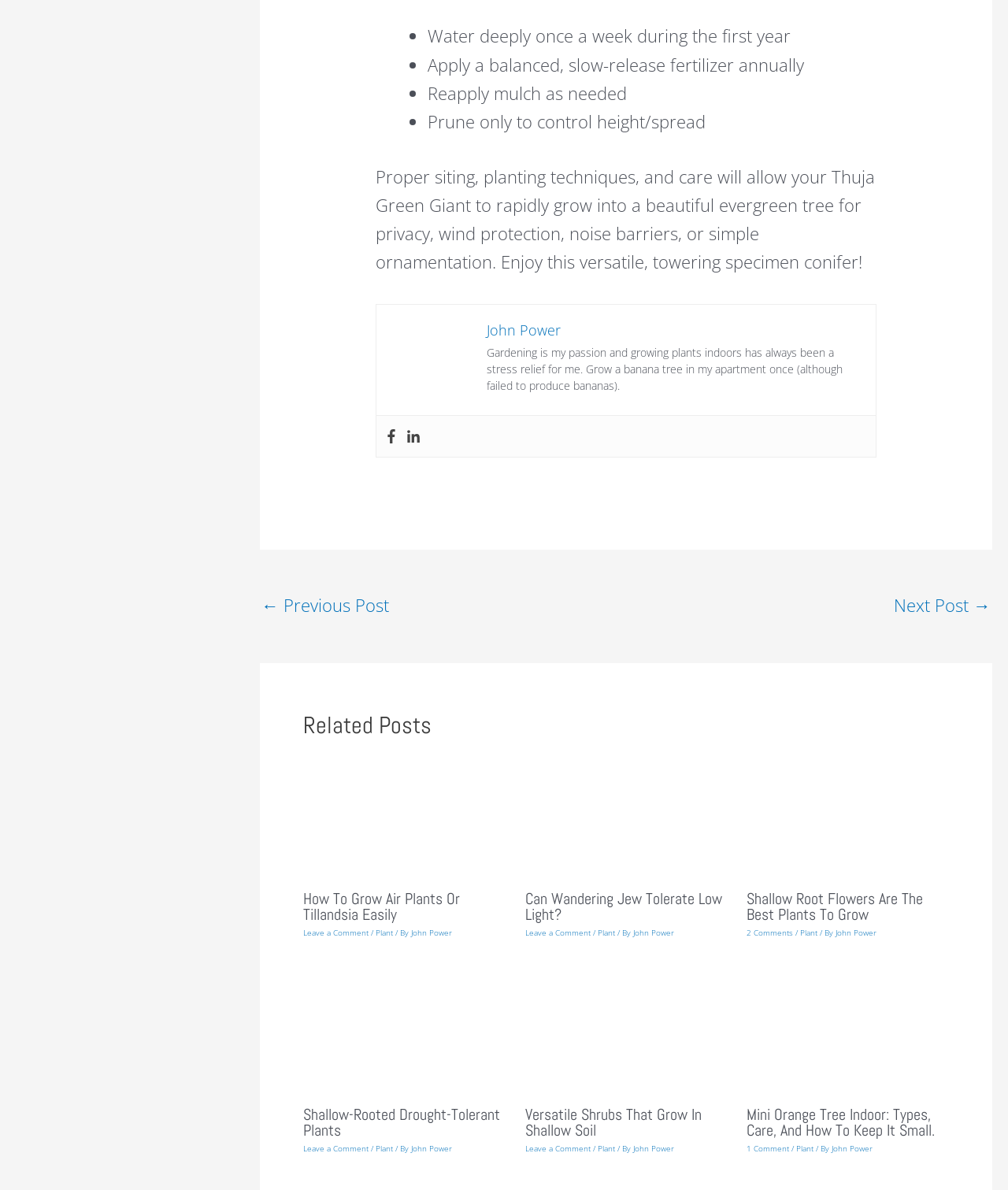Please determine the bounding box coordinates of the element's region to click for the following instruction: "View the 'Related Posts' section".

[0.301, 0.593, 0.941, 0.625]